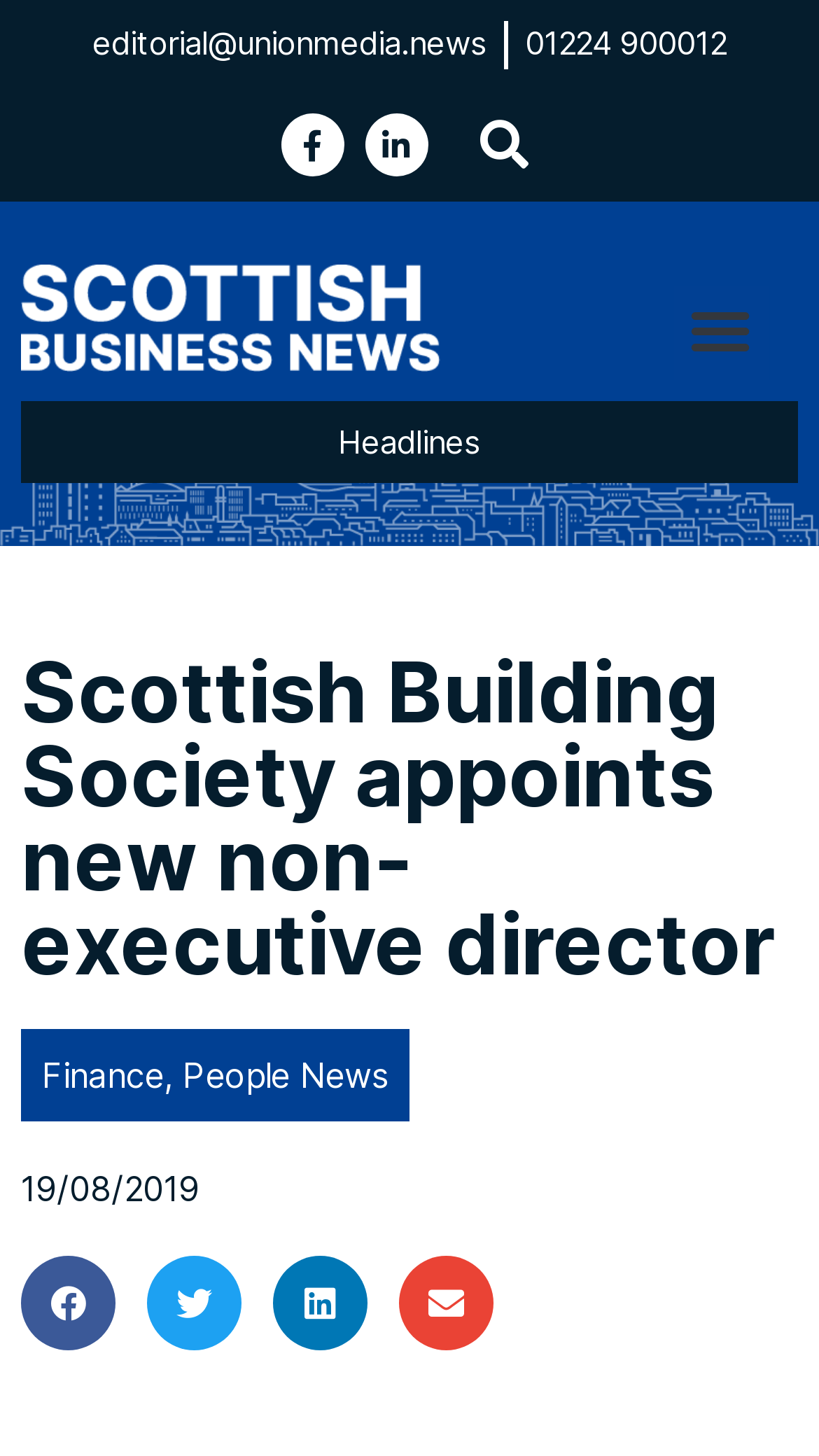Find the bounding box coordinates for the UI element whose description is: "Menu". The coordinates should be four float numbers between 0 and 1, in the format [left, top, right, bottom].

[0.822, 0.195, 0.937, 0.26]